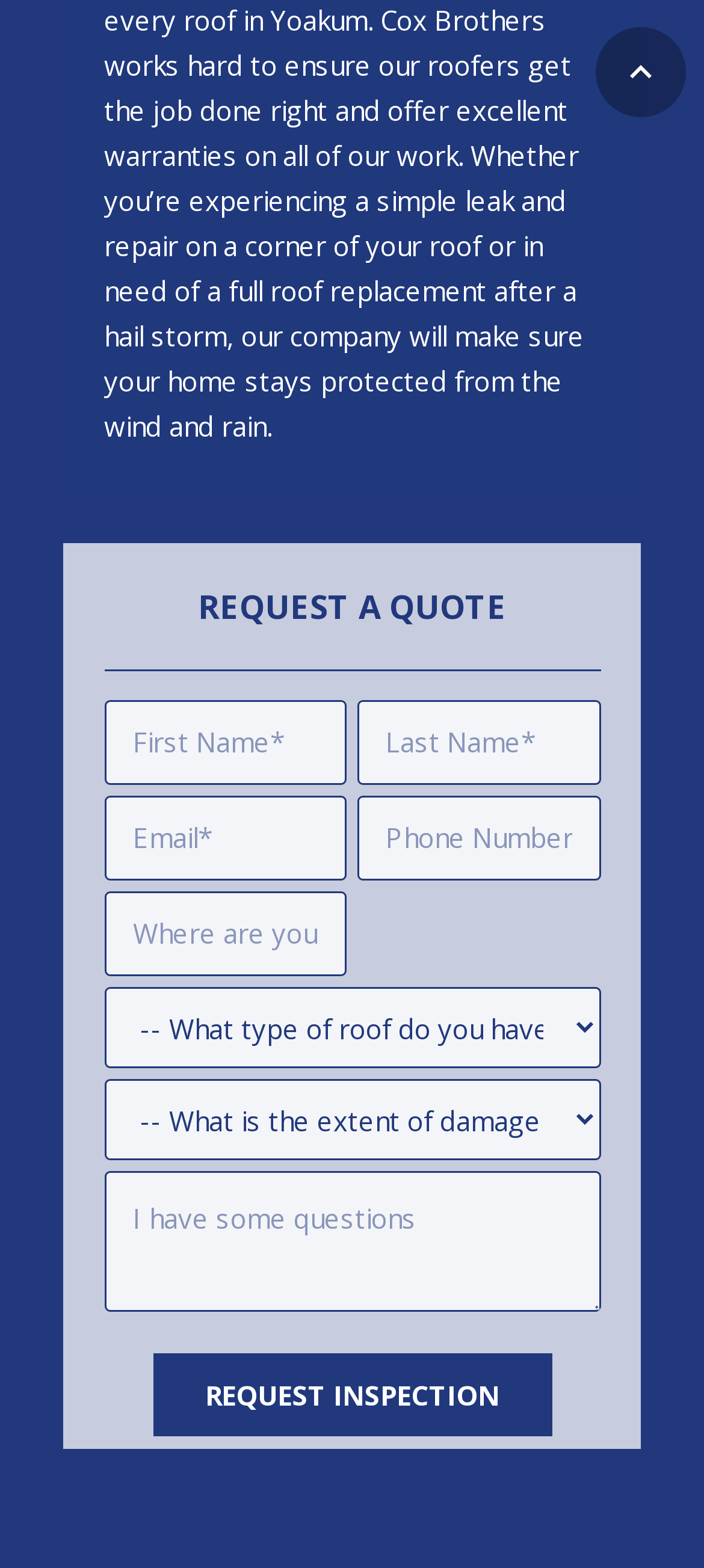What is the purpose of the link at the top-right corner of the webpage?
Please ensure your answer to the question is detailed and covers all necessary aspects.

The link at the top-right corner of the webpage is labeled with an arrow icon pointing upwards, indicating that it allows the user to navigate up or return to a previous page or section.